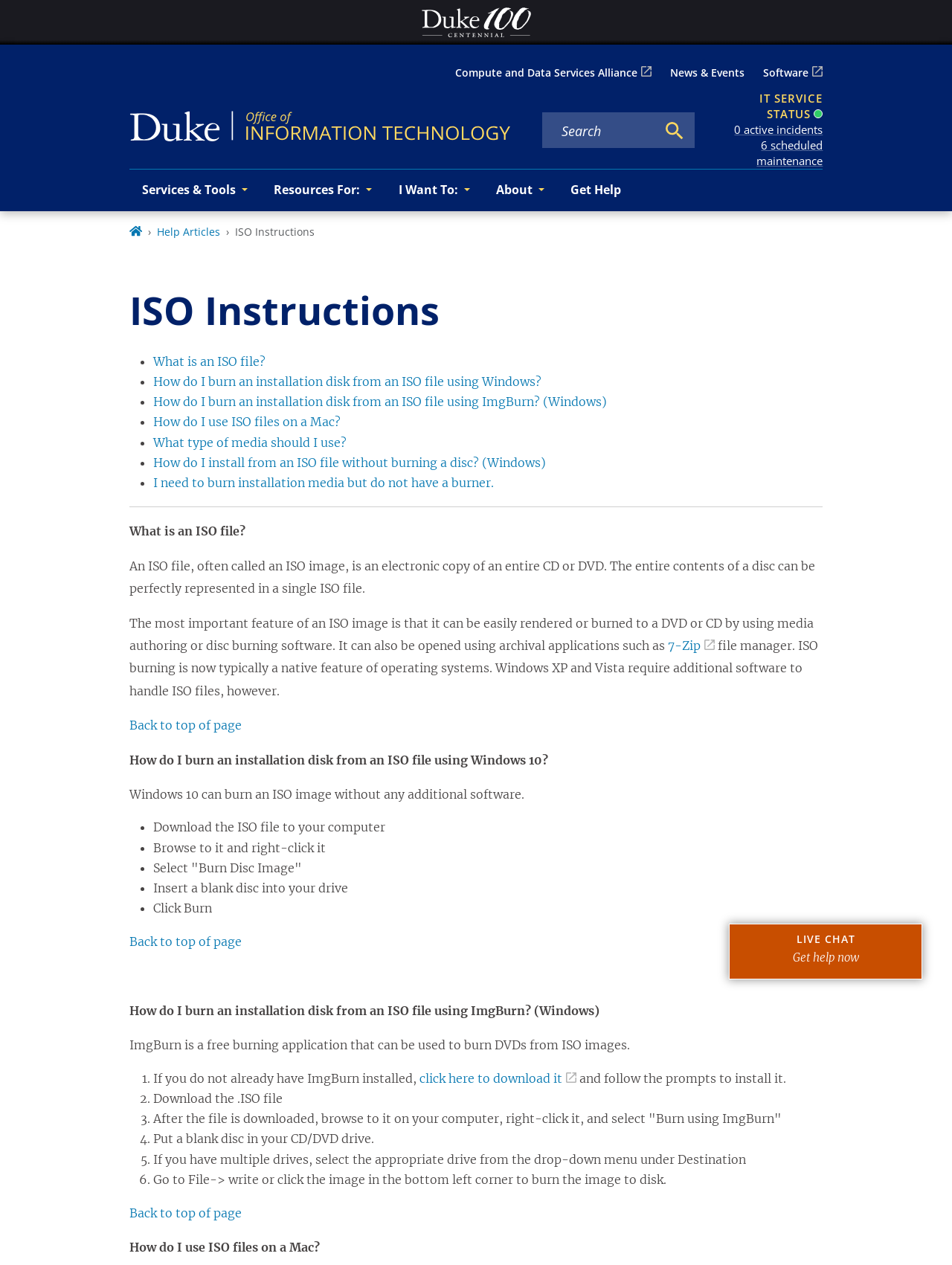Specify the bounding box coordinates of the element's region that should be clicked to achieve the following instruction: "Click the 'Services & Tools' button". The bounding box coordinates consist of four float numbers between 0 and 1, in the format [left, top, right, bottom].

[0.136, 0.134, 0.274, 0.167]